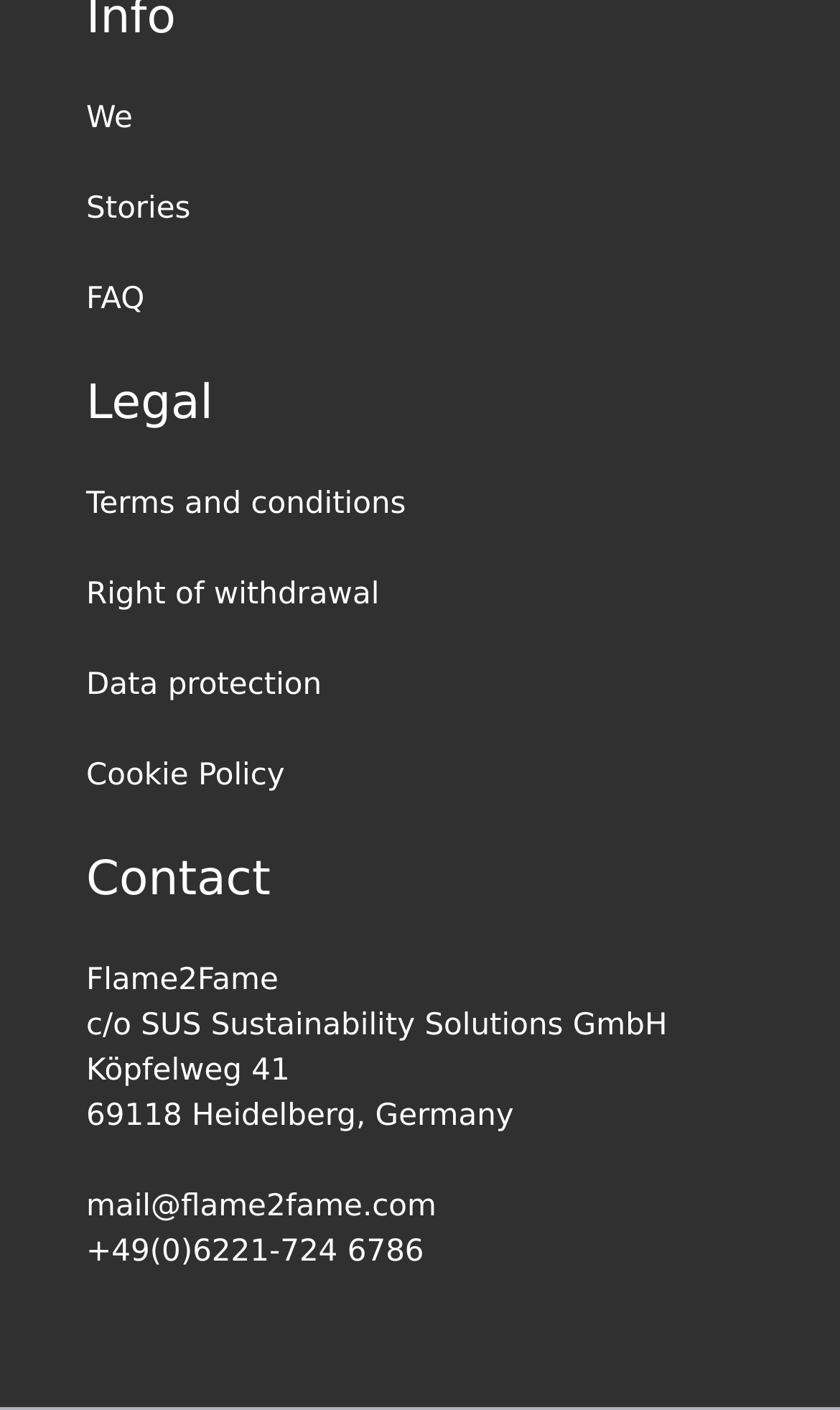Please specify the bounding box coordinates of the region to click in order to perform the following instruction: "Click on 'We'".

[0.103, 0.072, 0.158, 0.096]